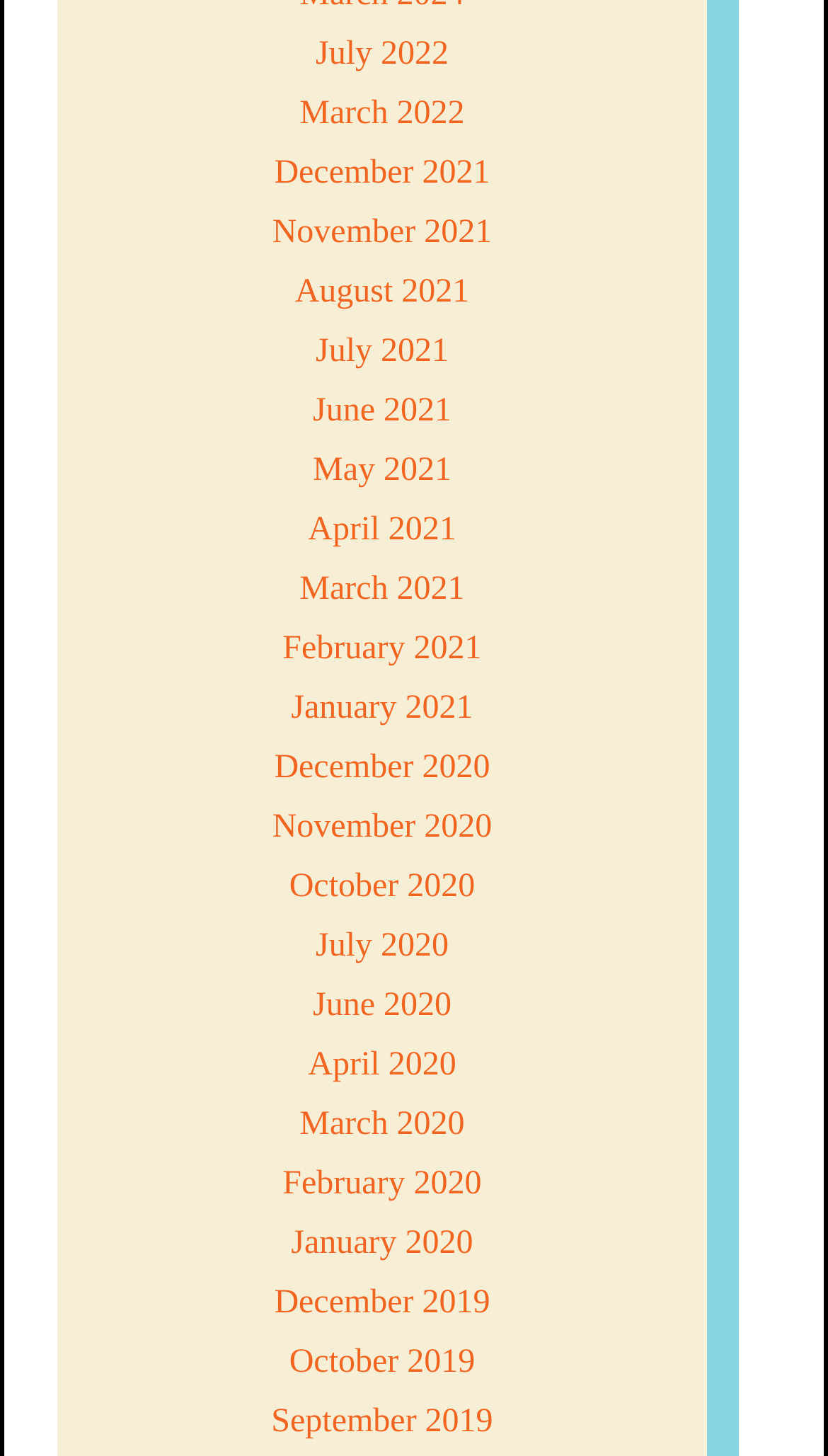Please provide a detailed answer to the question below based on the screenshot: 
How many months are listed in 2021?

I counted the number of links on the webpage that correspond to months in 2021. There are six links: 'December 2021', 'November 2021', 'August 2021', 'July 2021', 'June 2021', and 'May 2021'.